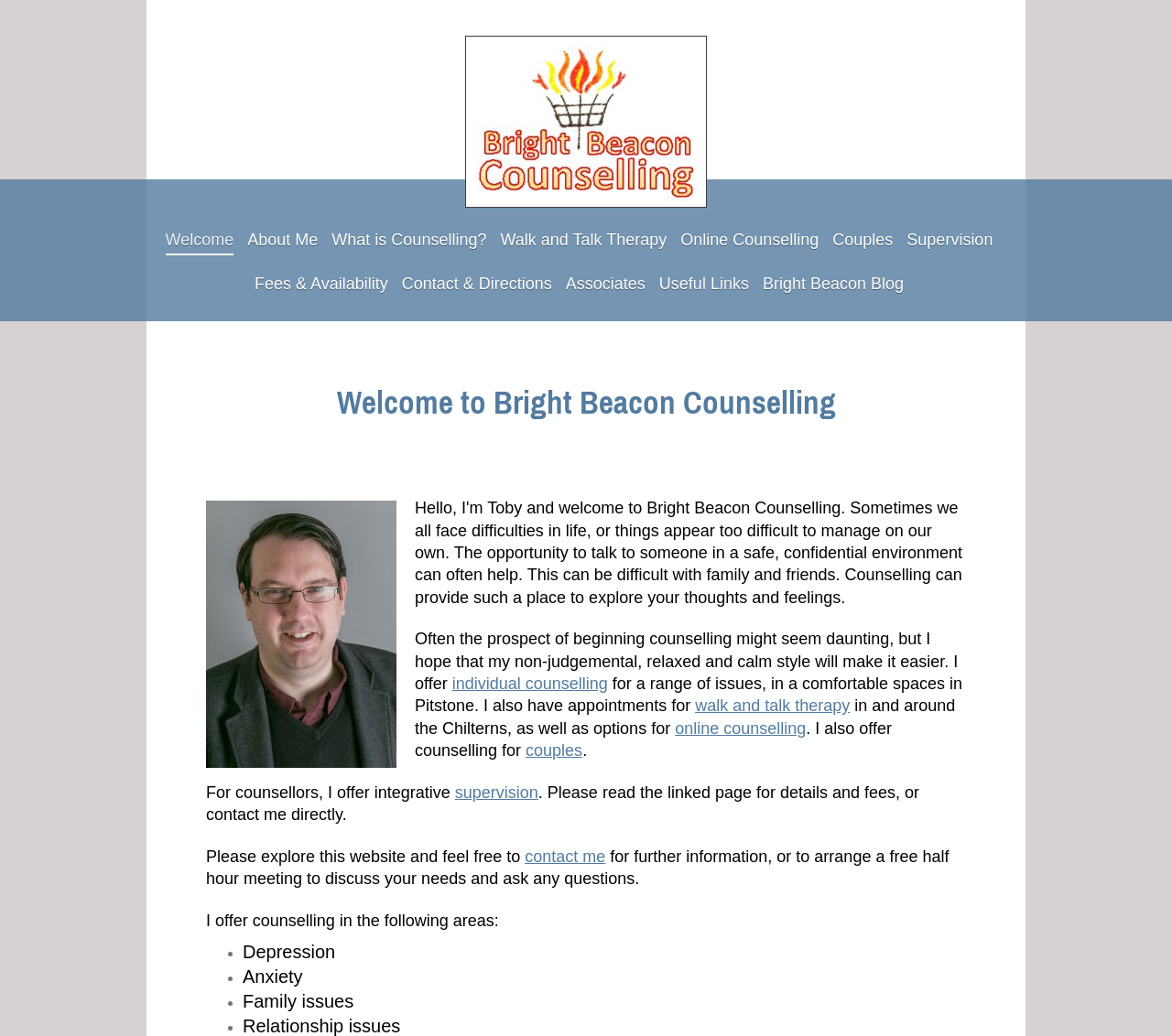Deliver a detailed narrative of the webpage's visual and textual elements.

The webpage is for Bright Beacon Counselling, a counselling and psychotherapy service based in Pitstone and Tring. At the top of the page, there is a navigation menu with 11 links, including "Welcome", "About Me", "What is Counselling?", and "Contact & Directions". 

Below the navigation menu, there is a heading "Welcome to Bright Beacon Counselling" followed by a brief introduction to the counselling service. The introduction explains that counselling can provide a safe and confidential environment to explore thoughts and feelings, and that the service offers individual counselling, walk and talk therapy, online counselling, and counselling for couples.

The page then describes the benefits of counselling, including the opportunity to talk to someone in a safe and confidential environment. The service is described as non-judgemental, relaxed, and calm. The page also mentions that the service offers supervision for counsellors.

In the middle of the page, there is a section that invites visitors to explore the website and contact the service for further information or to arrange a free half-hour meeting to discuss their needs.

At the bottom of the page, there is a list of areas where the service offers counselling, including depression, anxiety, family issues, and relationship issues.